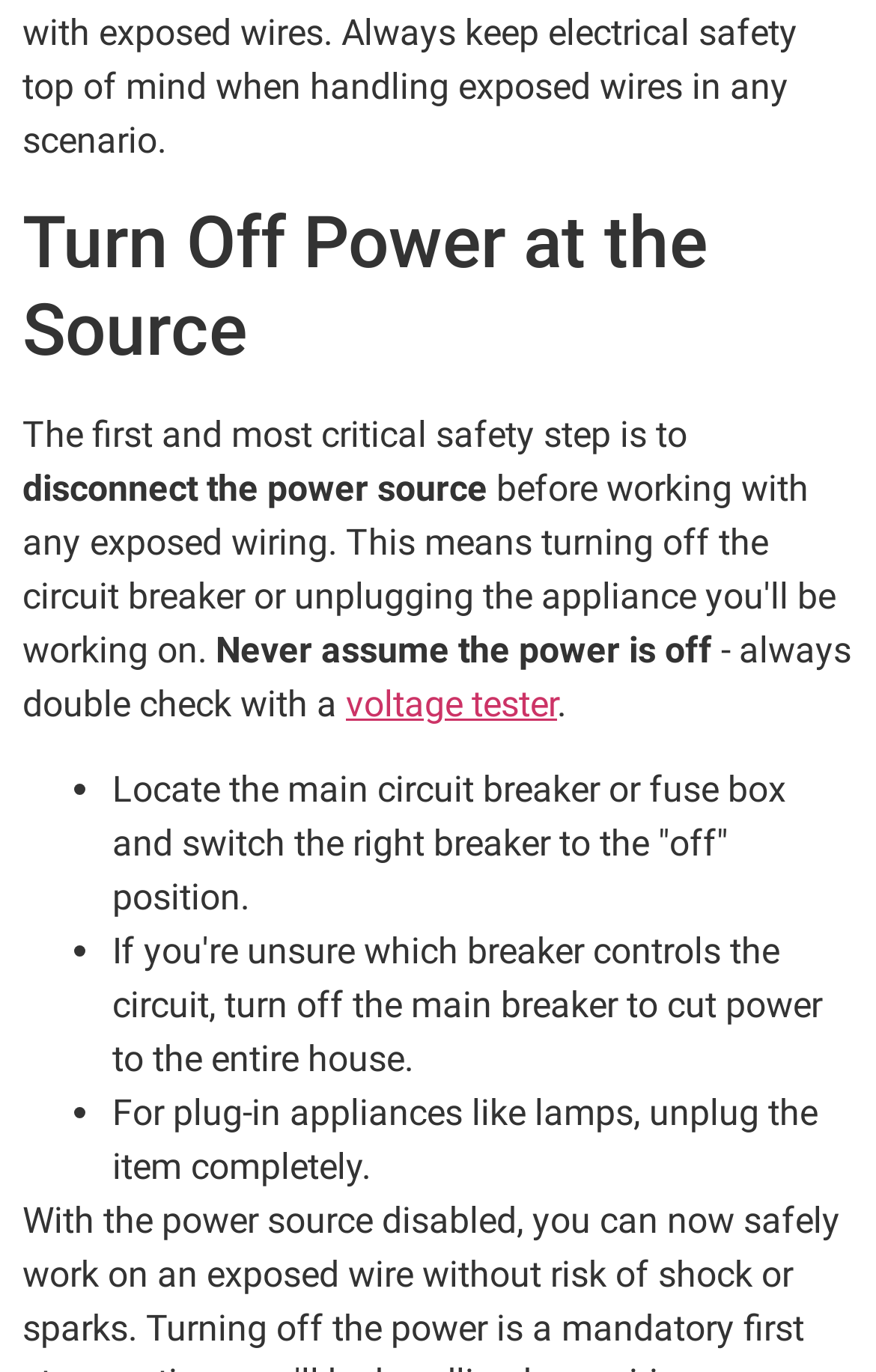Please give a concise answer to this question using a single word or phrase: 
What is the first safety step?

Turn off power at the source